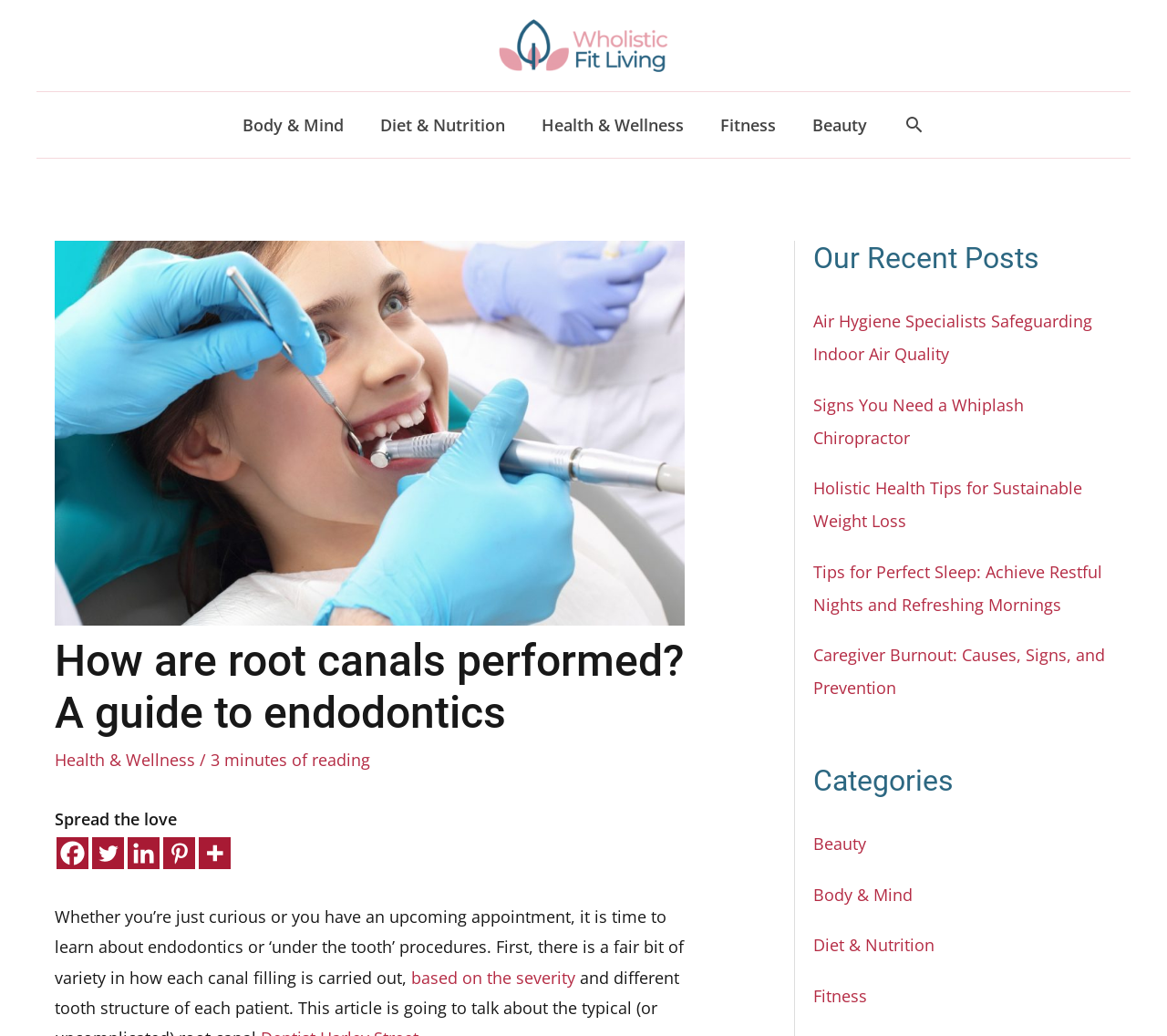Analyze the image and provide a detailed answer to the question: What is the category of the article 'Air Hygiene Specialists Safeguarding Indoor Air Quality'?

The article 'Air Hygiene Specialists Safeguarding Indoor Air Quality' is listed under the 'Our Recent Posts' section, and its category is not explicitly stated. However, based on the content of the article title, I can infer that it belongs to the 'Health & Wellness' category, which is one of the categories listed in the webpage.